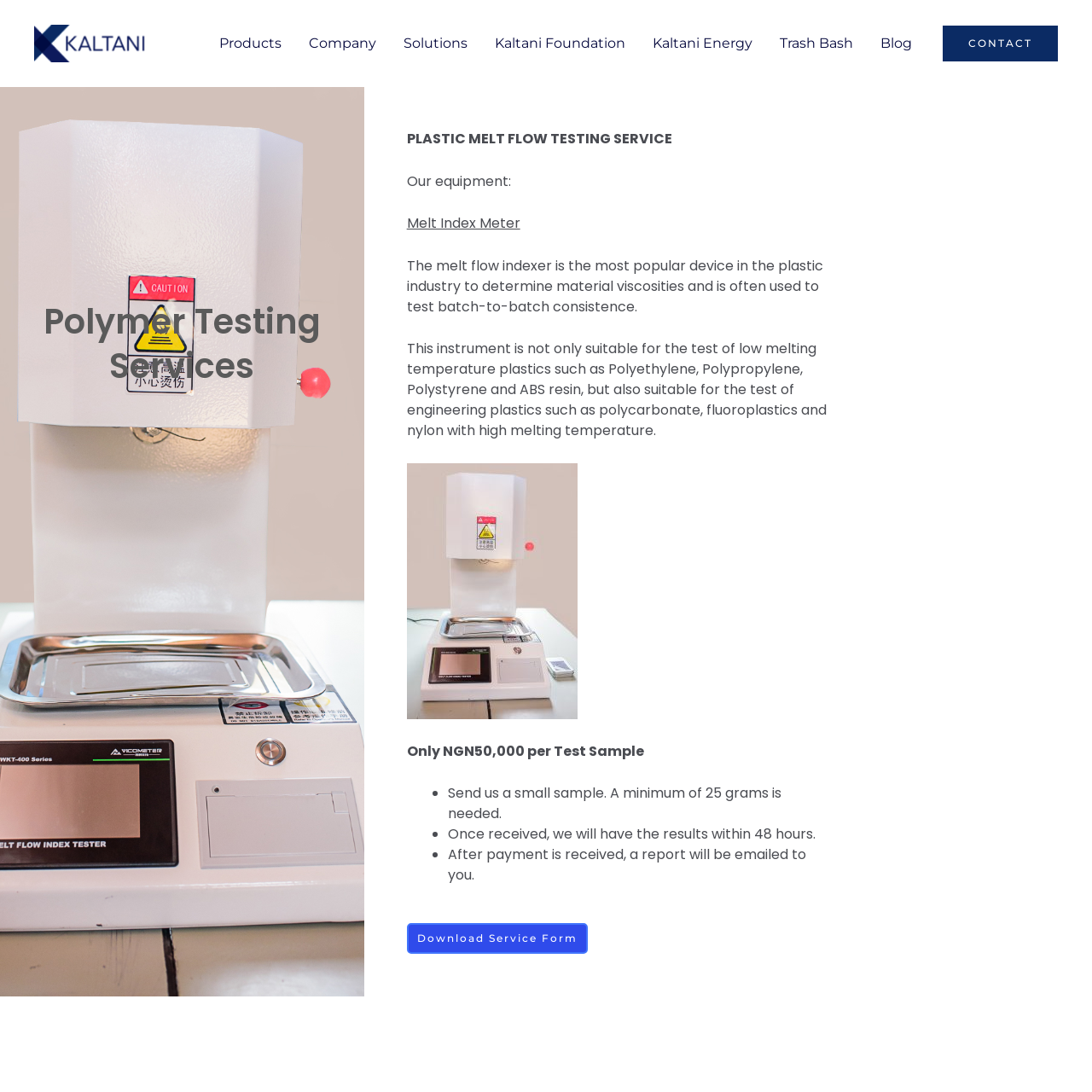Please find the bounding box coordinates of the element that you should click to achieve the following instruction: "Download the 'Service Form'". The coordinates should be presented as four float numbers between 0 and 1: [left, top, right, bottom].

[0.372, 0.845, 0.538, 0.874]